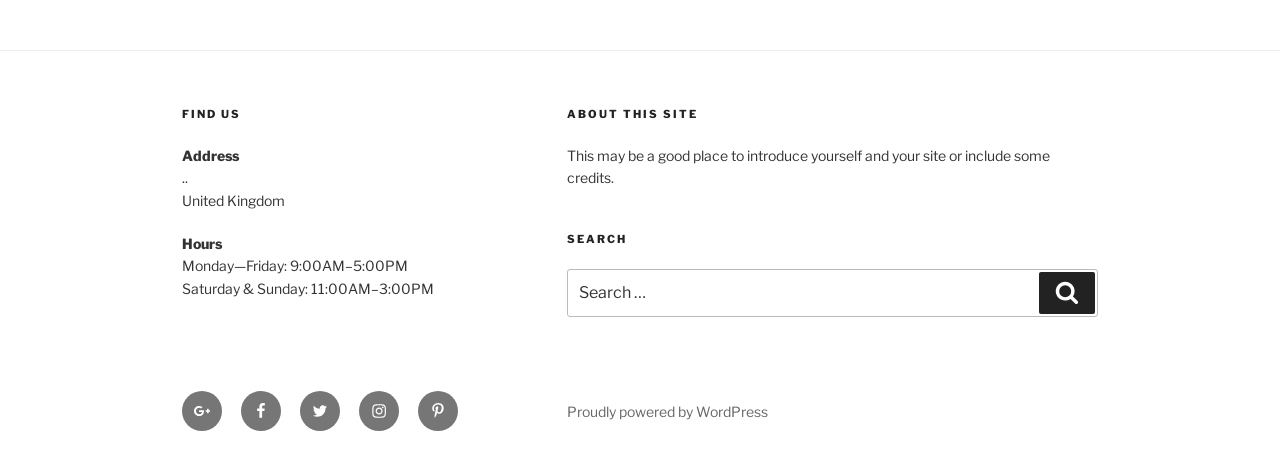Answer this question in one word or a short phrase: What social media platforms are linked in the footer?

Google+, Facebook, Twitter, Instagram, Pinterest